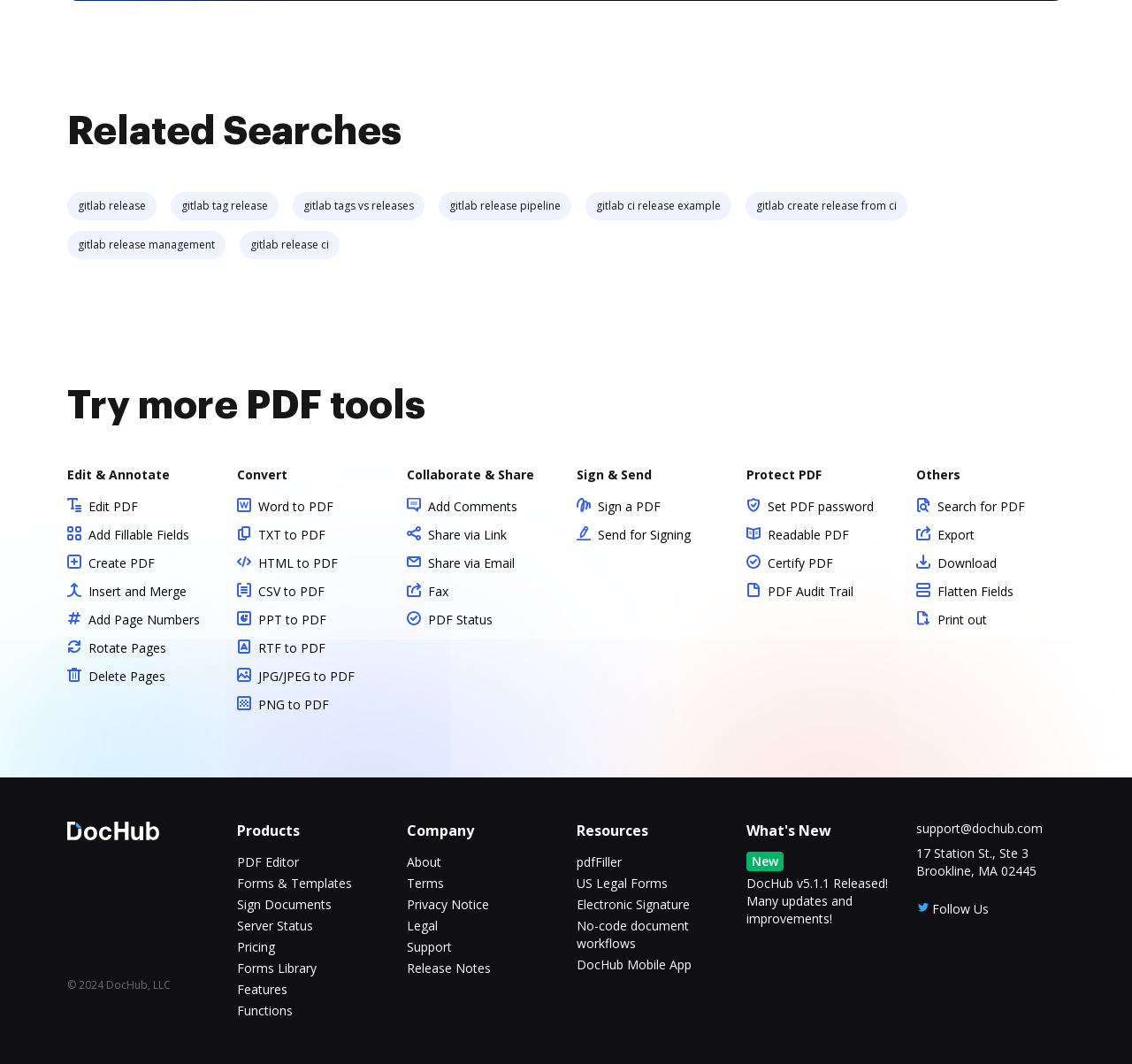Determine the bounding box coordinates of the region to click in order to accomplish the following instruction: "Add Comments". Provide the coordinates as four float numbers between 0 and 1, specifically [left, top, right, bottom].

[0.359, 0.468, 0.457, 0.484]